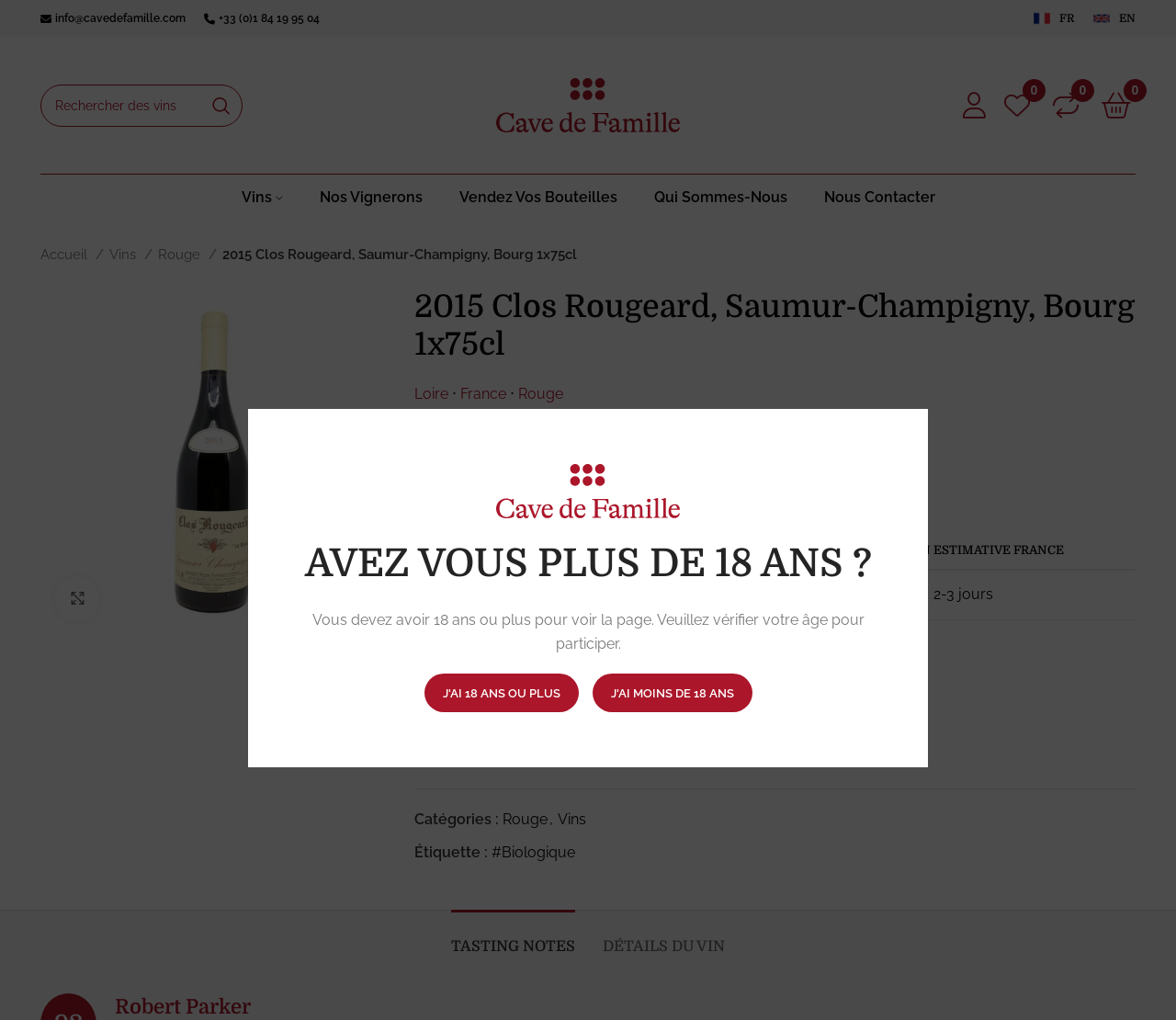Show the bounding box coordinates of the region that should be clicked to follow the instruction: "Add wine to cart."

[0.353, 0.676, 0.487, 0.714]